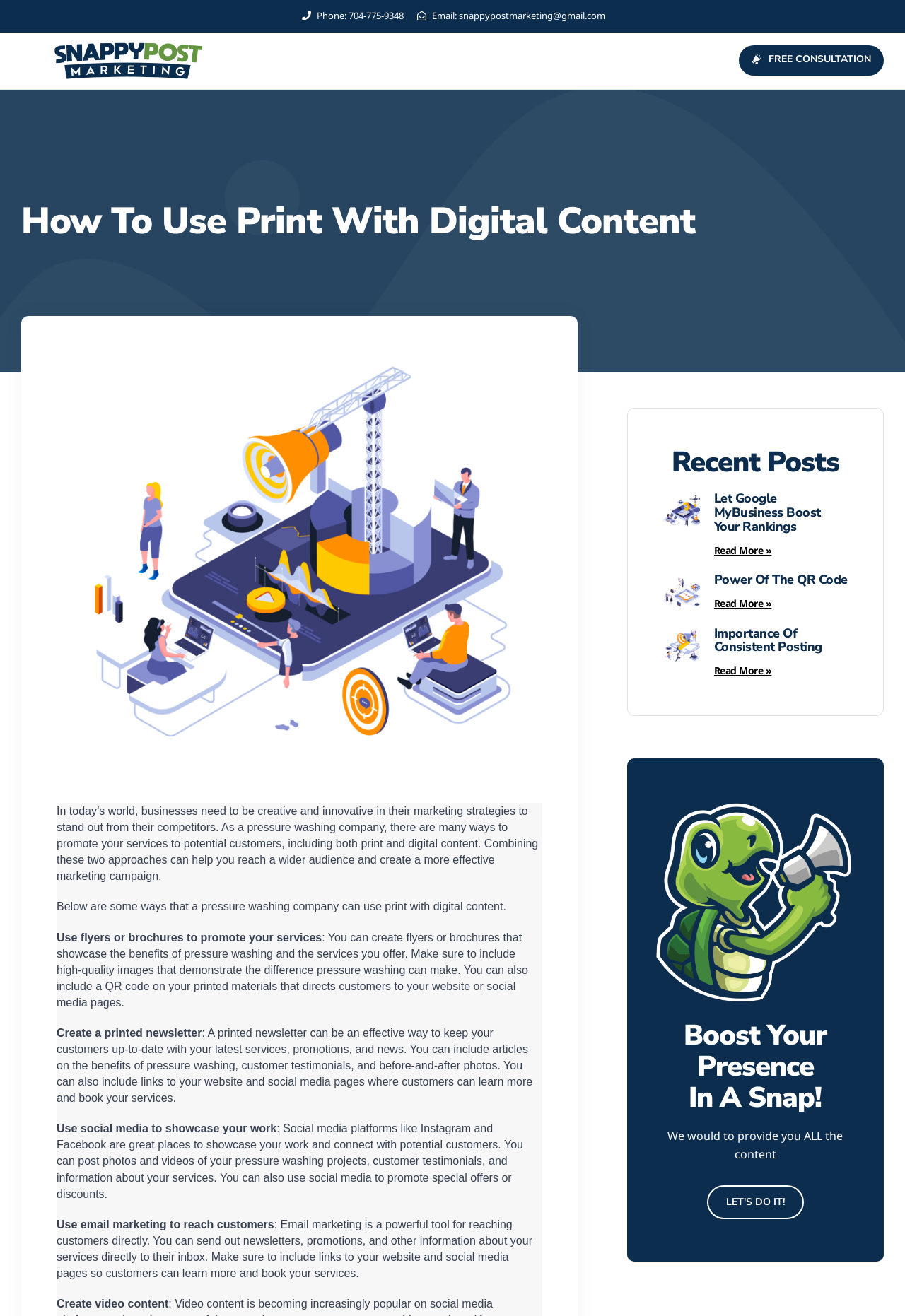What type of content is being discussed in the article?
Please answer the question with a single word or phrase, referencing the image.

Print and digital content